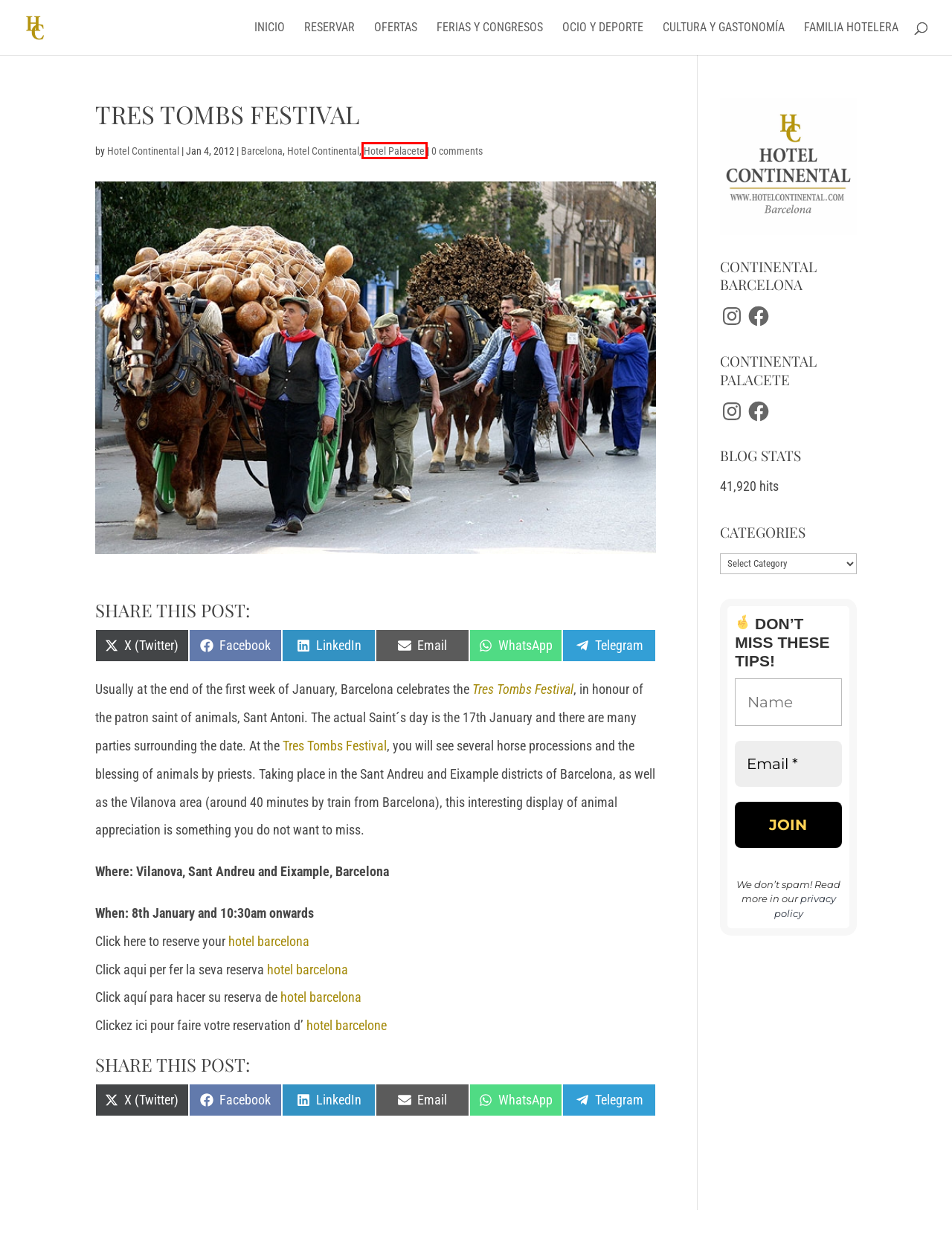You have a screenshot of a webpage with a red rectangle bounding box around an element. Identify the best matching webpage description for the new page that appears after clicking the element in the bounding box. The descriptions are:
A. Promociones y ofertas de hotel centro Barcelona | Hotel Continental
B. Cultura y gastonomía en barcelona - Hotel Continental Barcelona
C. Hotel Palacete Archives - Hotel Continental Barcelona
D. Barcelona Archives - Hotel Continental Barcelona
E. Hotel Continental Archives - Hotel Continental Barcelona
F. All inclusive hotels in Barcelona | Hotel Continental
G. Hotel Continental, Author at Hotel Continental Barcelona
H. FERIAS Y CONGRESOS EN BARCELONA - Hotel Continental Barcelona

C